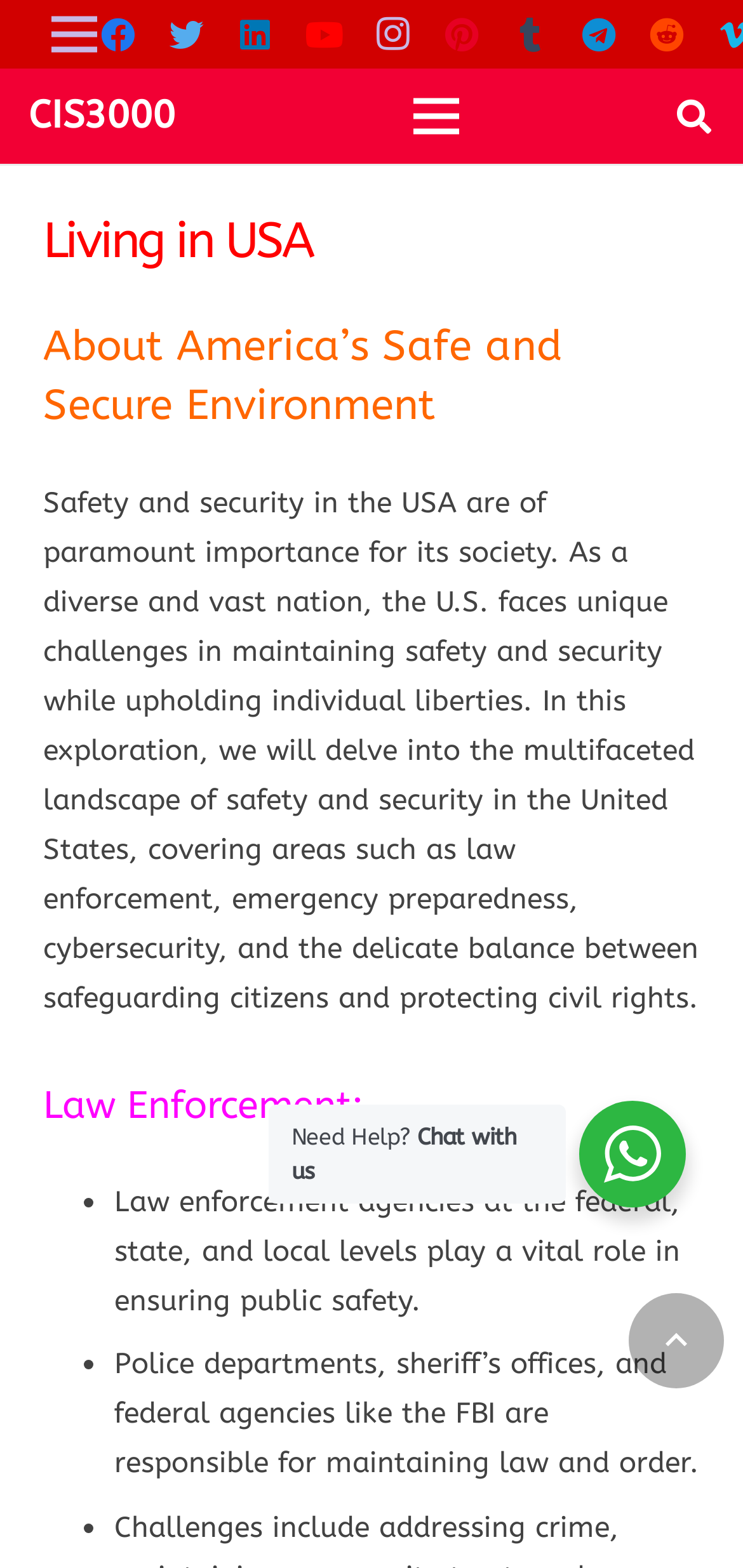Give a one-word or one-phrase response to the question:
How many social media links are available?

9